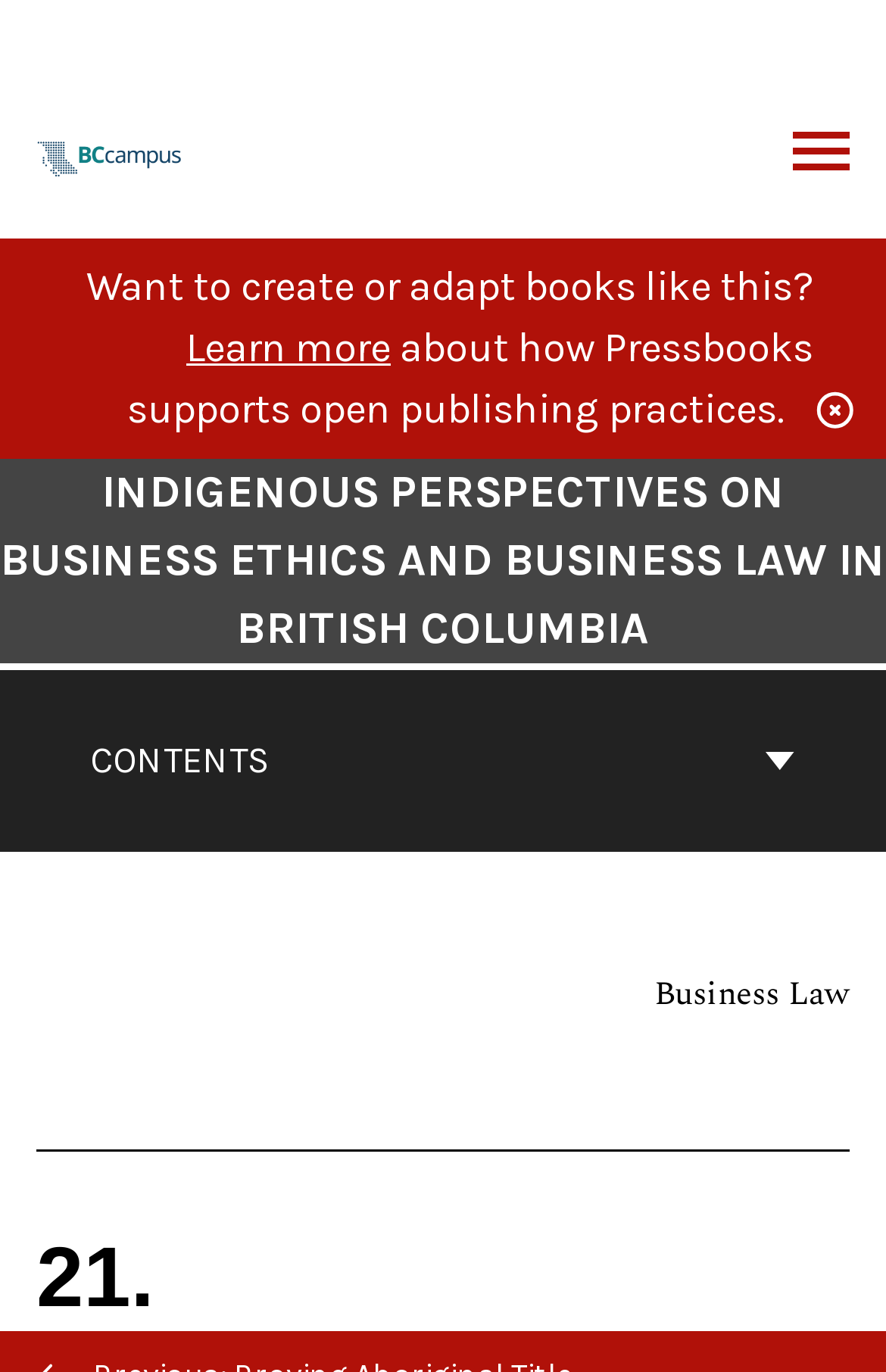Is the 'CONTENTS' button expanded?
Answer briefly with a single word or phrase based on the image.

No